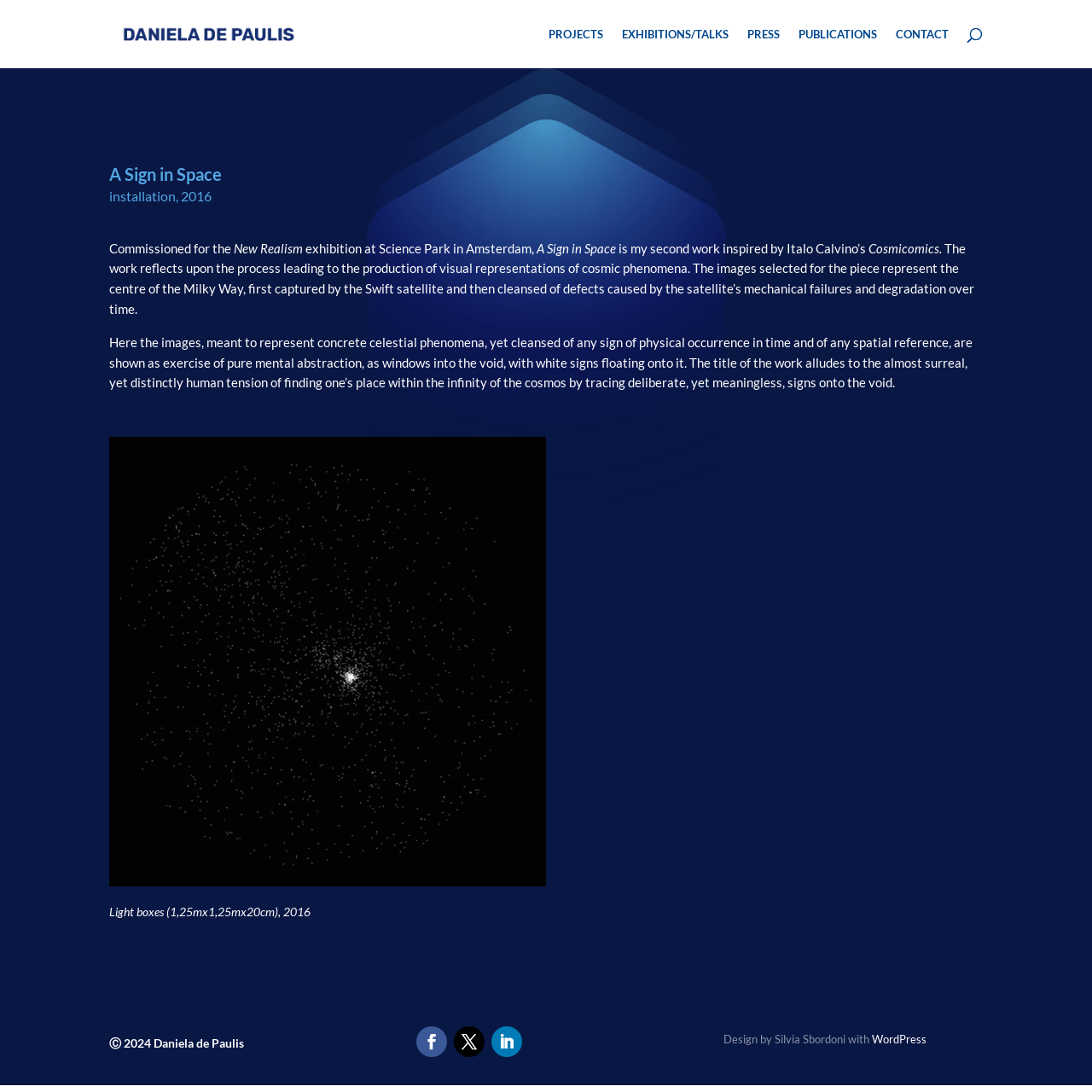What is the title of the installation?
Examine the image closely and answer the question with as much detail as possible.

The title of the installation can be found in the StaticText 'A Sign in Space' within the article section of the webpage. This title is also mentioned in the description of the installation.